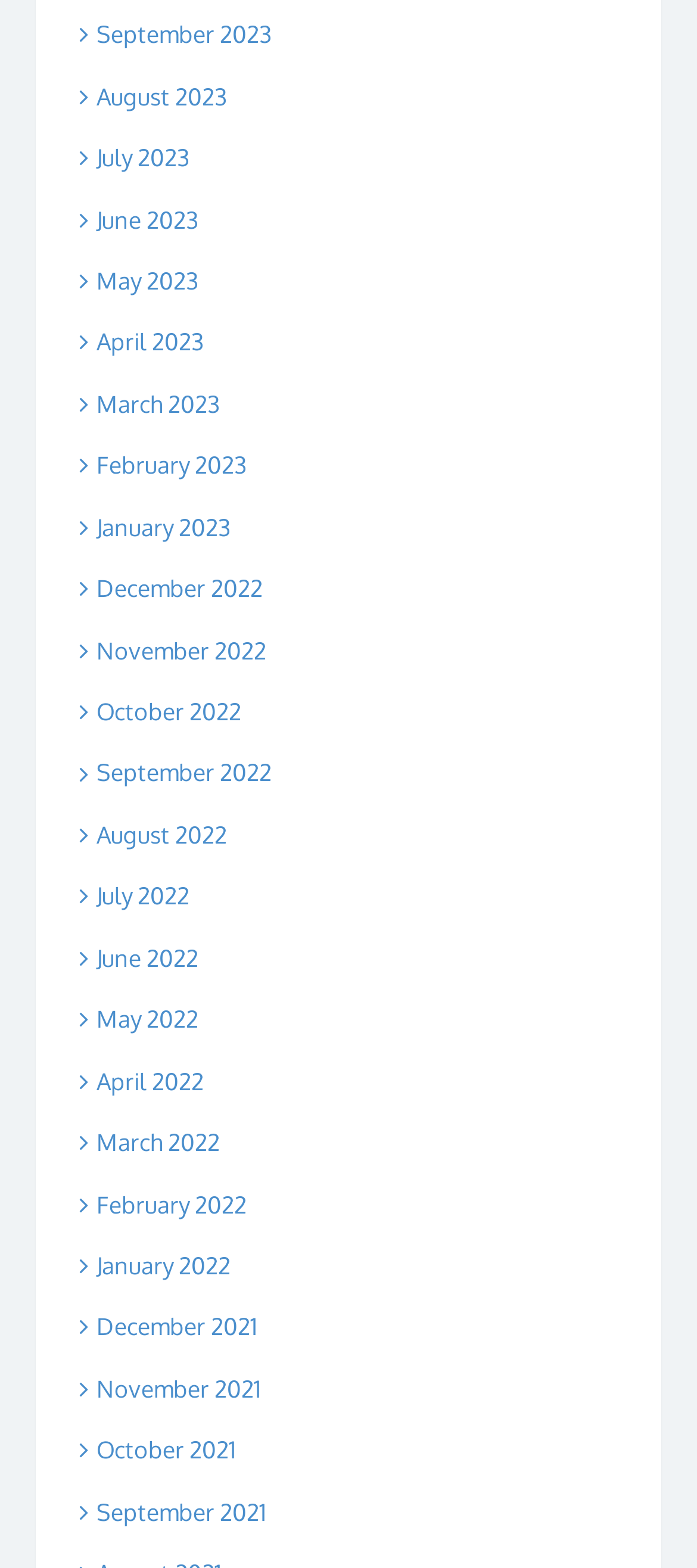How many links are there on the top half of the webpage?
Refer to the image and provide a detailed answer to the question.

I analyzed the bounding box coordinates of the links and found that the top half of the webpage contains 12 links, from September 2023 to May 2022.